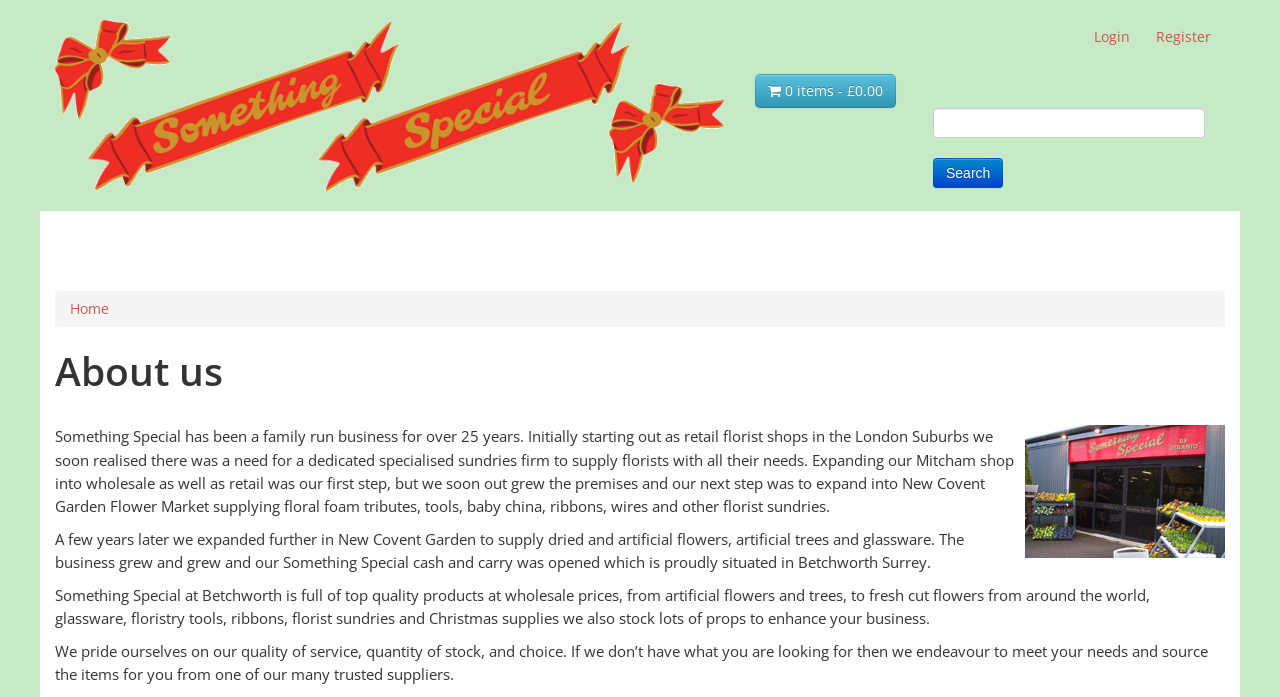Where is the cash and carry located?
Based on the visual details in the image, please answer the question thoroughly.

I found the answer by reading the text 'Something Special at Betchworth is full of top quality products at wholesale prices...' which mentions the location of the cash and carry.